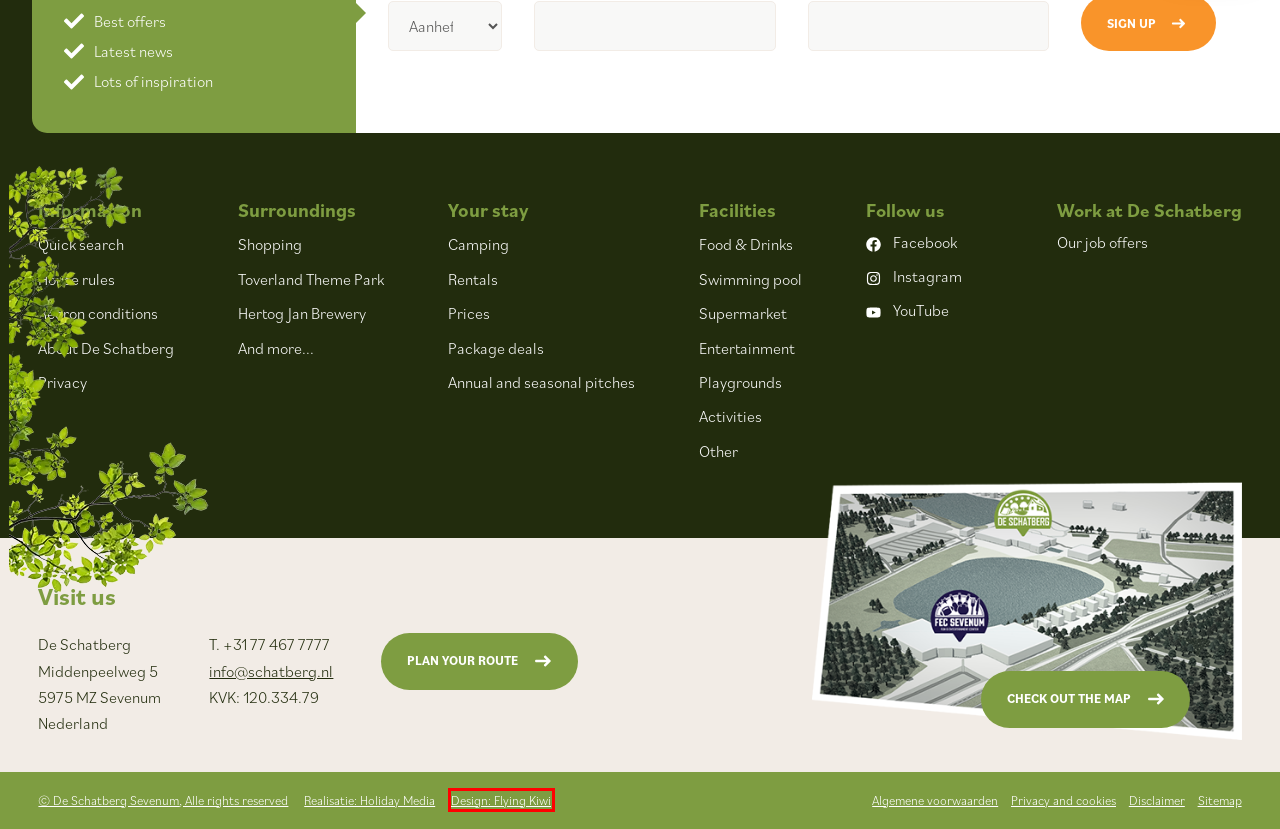Look at the screenshot of a webpage where a red bounding box surrounds a UI element. Your task is to select the best-matching webpage description for the new webpage after you click the element within the bounding box. The available options are:
A. Flying Kiwi - Creative Digital Studio
B. Ultieme Amusementsmix | Ontdek Plezier en Competitie
C. Holiday Media, dé internetspecialist van de reis- en recreatiebranche
D. Werken in Leisure | De Schatberg & FEC Sevenum
E. De Schatberg Reviews
F. Voor de Zaak
G. De Schatberg | ANWB Camping
H. Cookiebeleid van De Schatberg

A